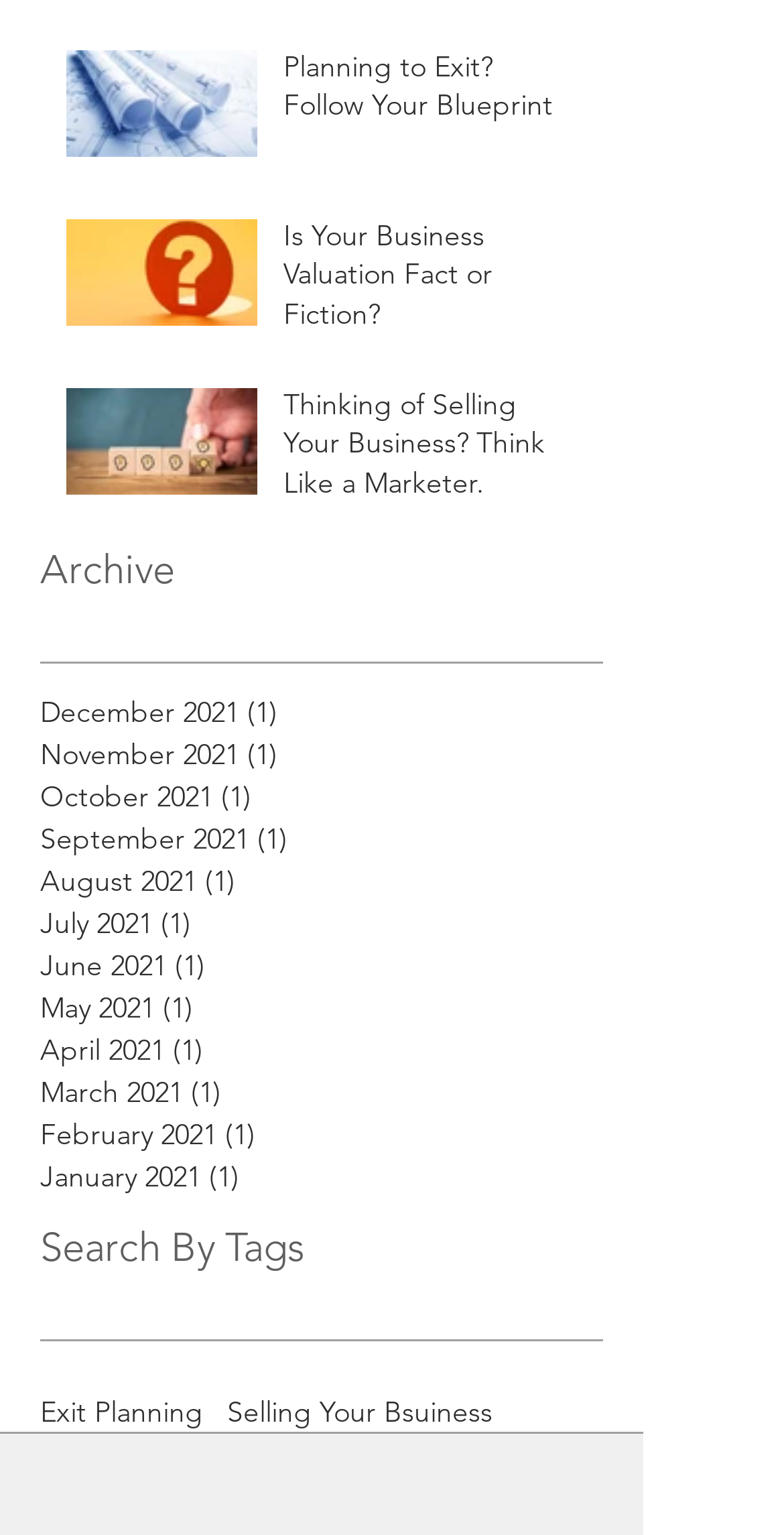Please find the bounding box for the following UI element description. Provide the coordinates in (top-left x, top-left y, bottom-right x, bottom-right y) format, with values between 0 and 1: Cymraeg

None